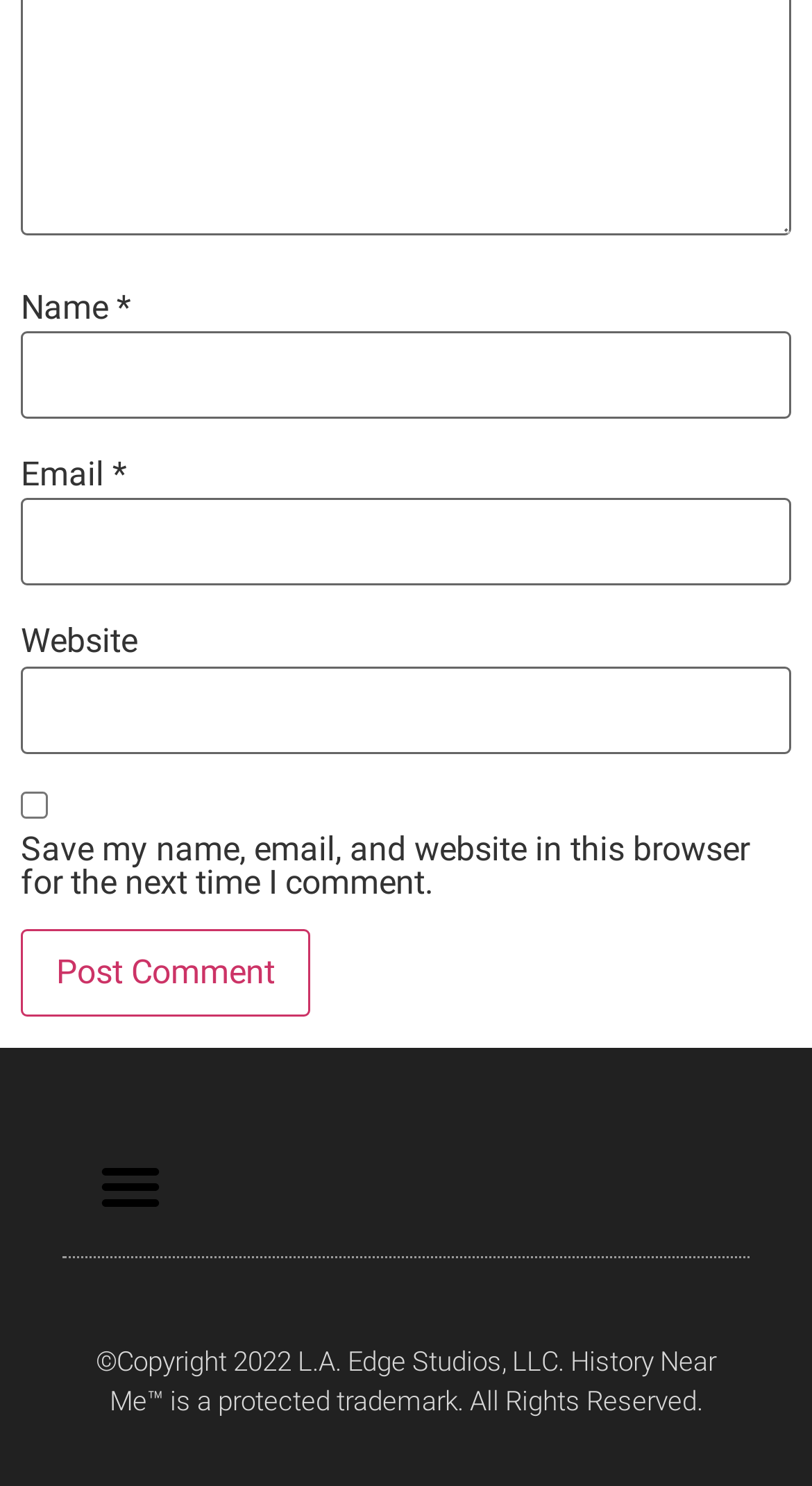What is the copyright year? Please answer the question using a single word or phrase based on the image.

2022